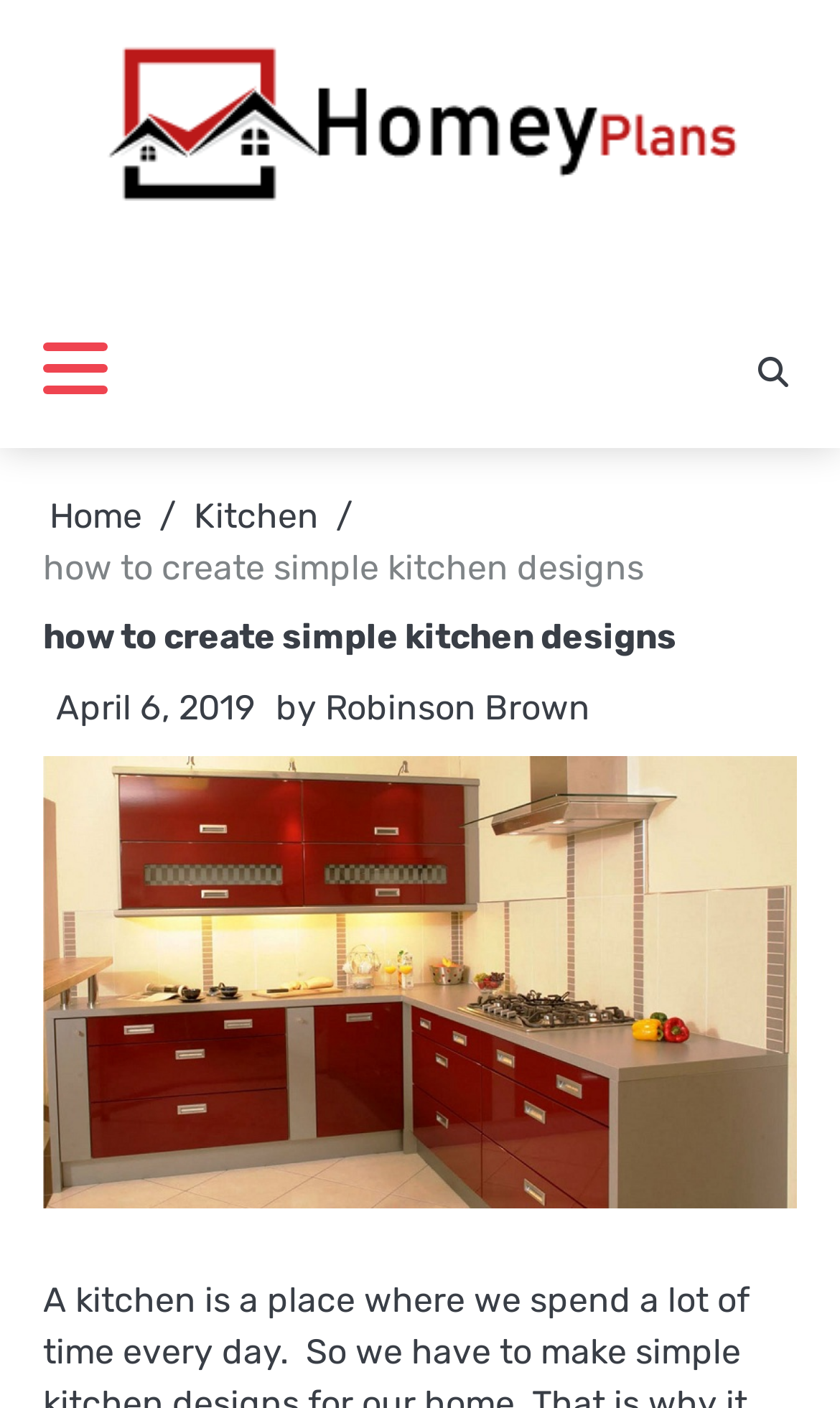Can you give a comprehensive explanation to the question given the content of the image?
What is the current article about?

The current article is about simple kitchen designs, as indicated by the article title 'how to create simple kitchen designs'.